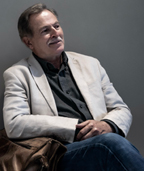What is the possible profession of the individual?
Please answer the question with a detailed and comprehensive explanation.

Given the image's placement on a webpage dedicated to Z. Randall Stroope, a known figure in music composition, it is likely that the individual is involved in the arts or music, possibly as a composer.